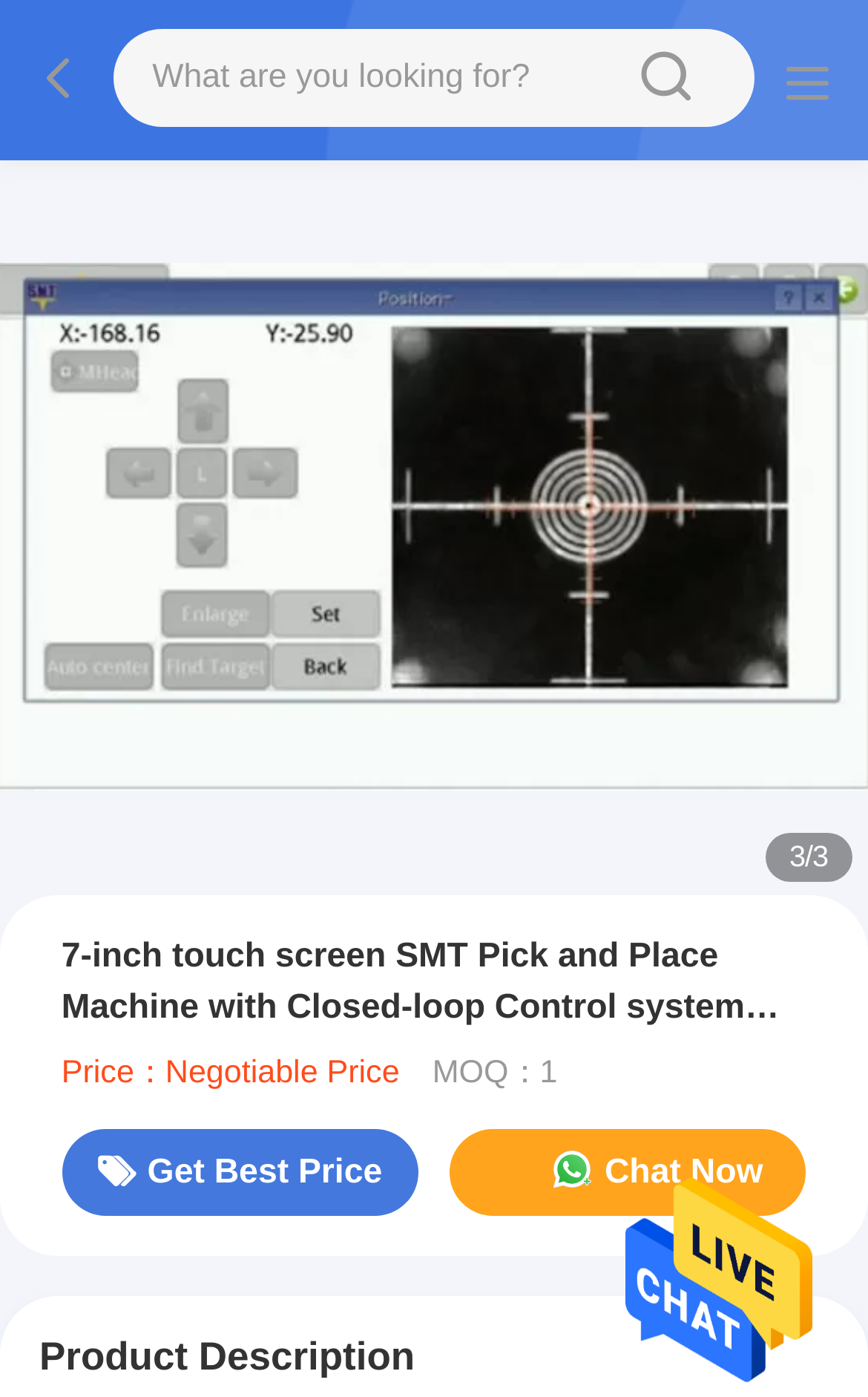Describe every aspect of the webpage comprehensively.

The webpage is about a product, specifically a 7-inch touch screen SMT Pick and Place Machine with Closed-loop Control system CHM-T510LP4. At the top, there is a search bar with a placeholder text "What are you looking for?" accompanied by a search button on its right. Above the search bar, there is a small icon.

Below the search bar, there is a prominent heading that displays the product name. To the right of the heading, there is a company video thumbnail. 

The product details are presented in a structured format. The price of the product is listed as "Negotiable Price" and the minimum order quantity (MOQ) is 1 unit. There are two call-to-action links, "Get Best Price" and "Chat Now", placed side by side. 

At the bottom of the page, there is a section titled "Product Description".